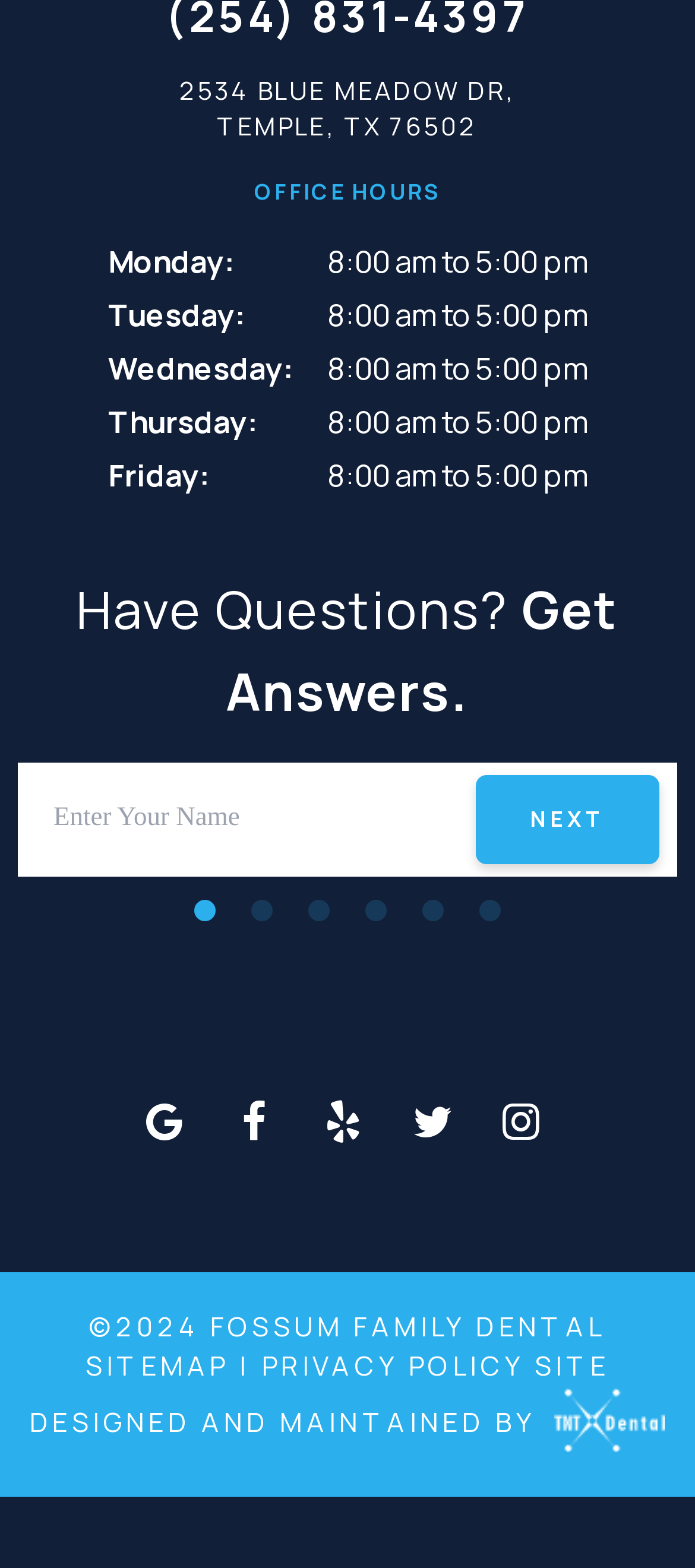Extract the bounding box coordinates for the UI element described by the text: "Sitemap". The coordinates should be in the form of [left, top, right, bottom] with values between 0 and 1.

[0.123, 0.86, 0.329, 0.883]